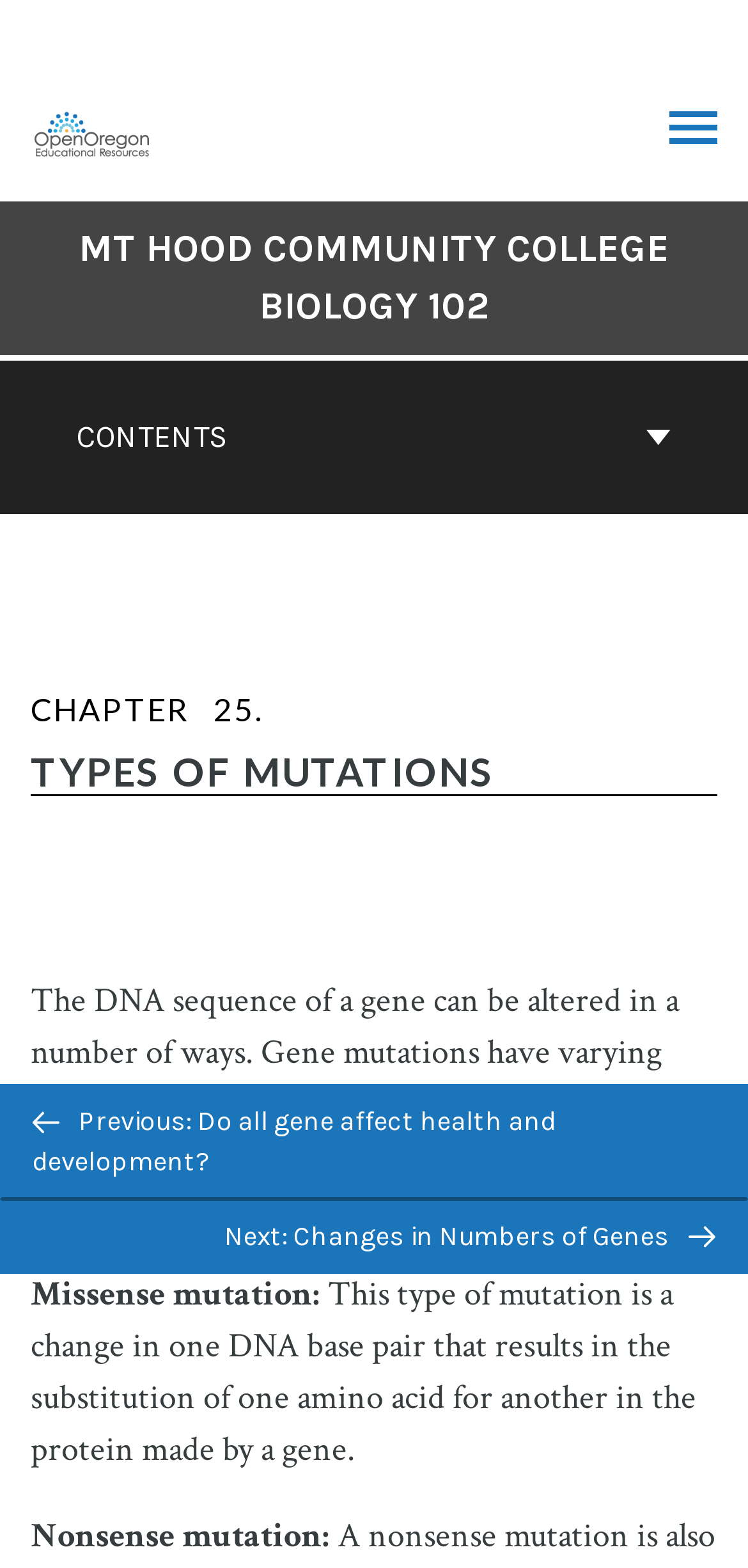Identify the bounding box coordinates for the UI element described as: "Back to top".

[0.449, 0.633, 0.551, 0.681]